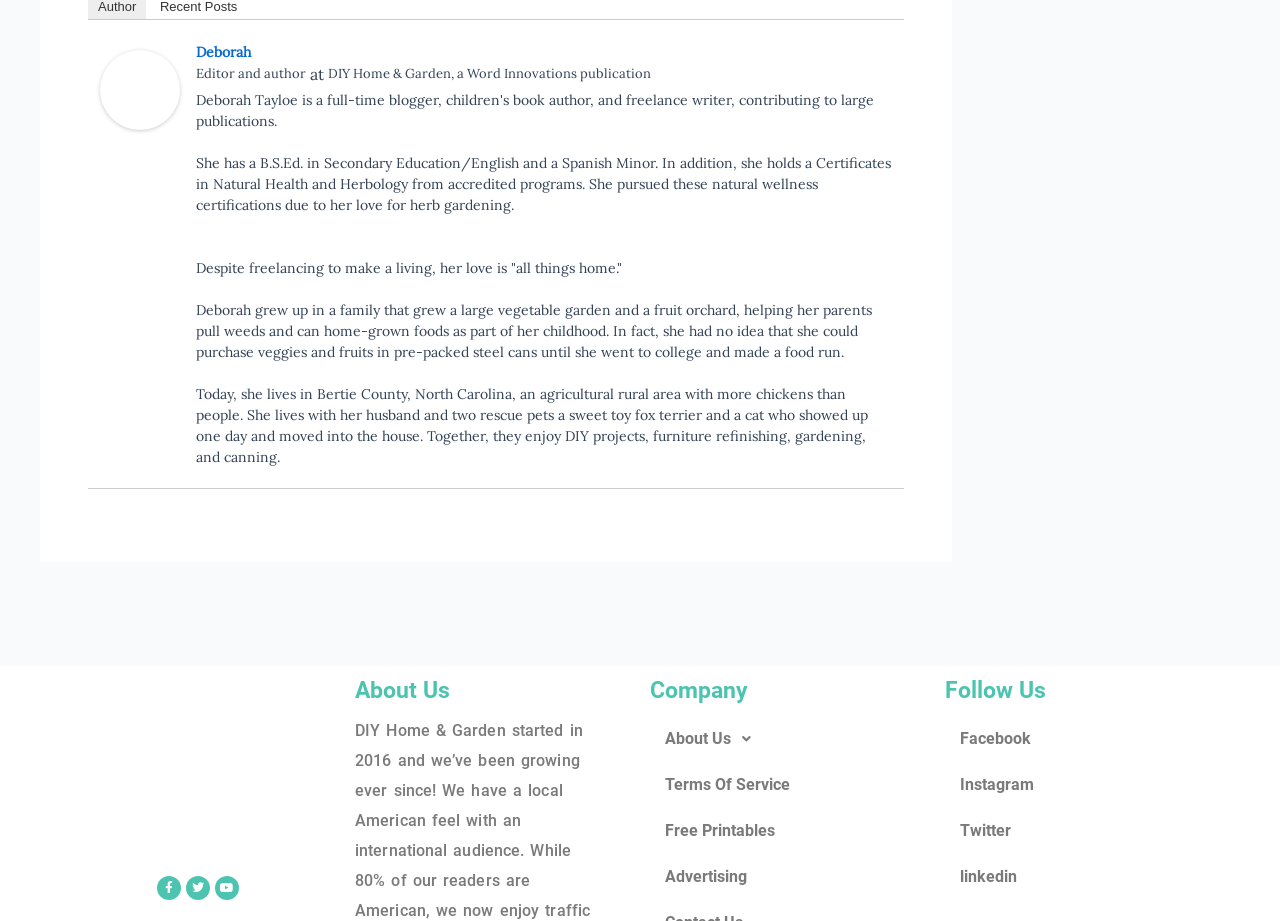Provide the bounding box coordinates of the HTML element described by the text: "Free Printables". The coordinates should be in the format [left, top, right, bottom] with values between 0 and 1.

[0.508, 0.877, 0.723, 0.927]